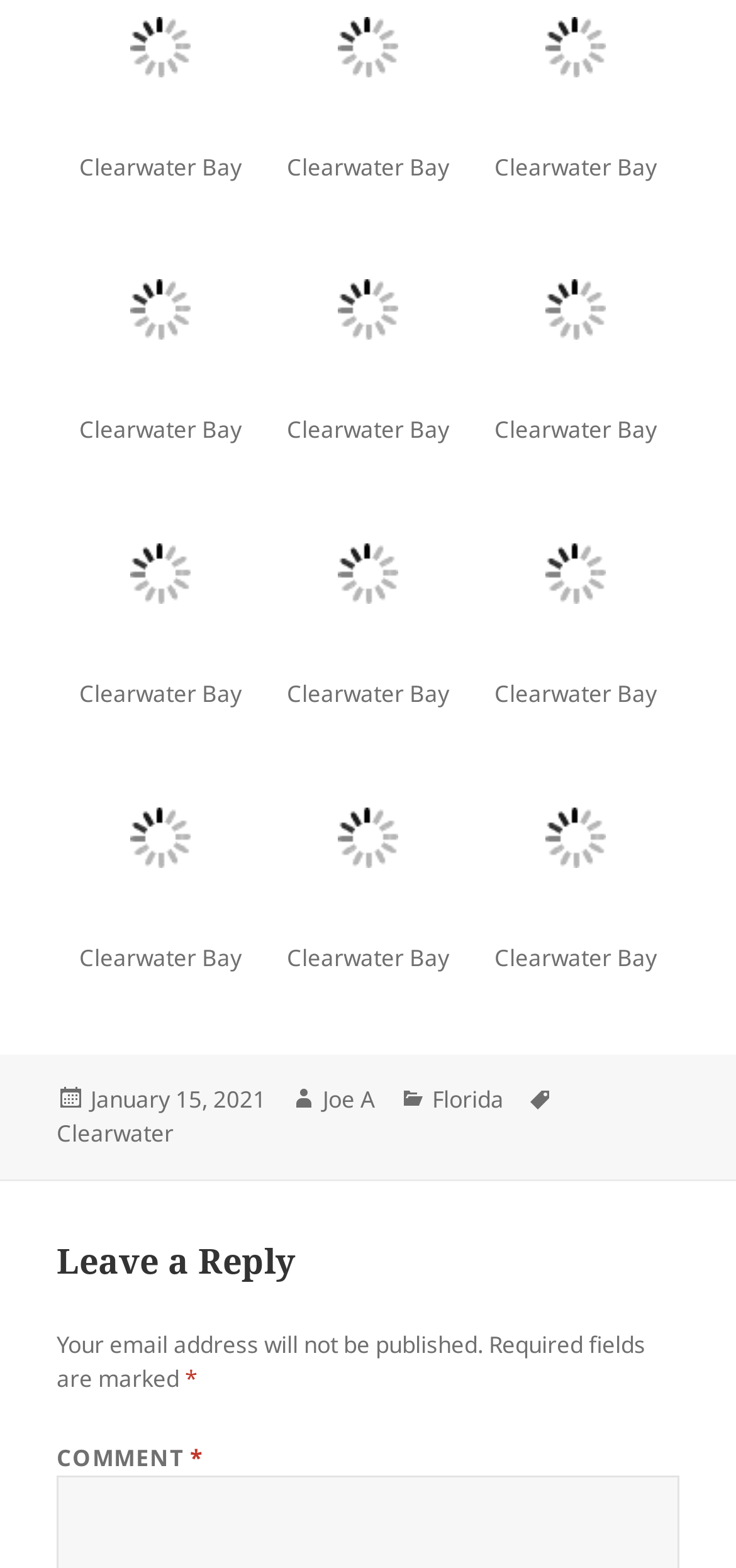What is the location of the dolphin watching?
Please provide a comprehensive answer based on the information in the image.

The captions of the images mention 'Dolphin watching in Clearwater Bay, Florida.' This indicates that the location of the dolphin watching is Clearwater Bay, Florida.